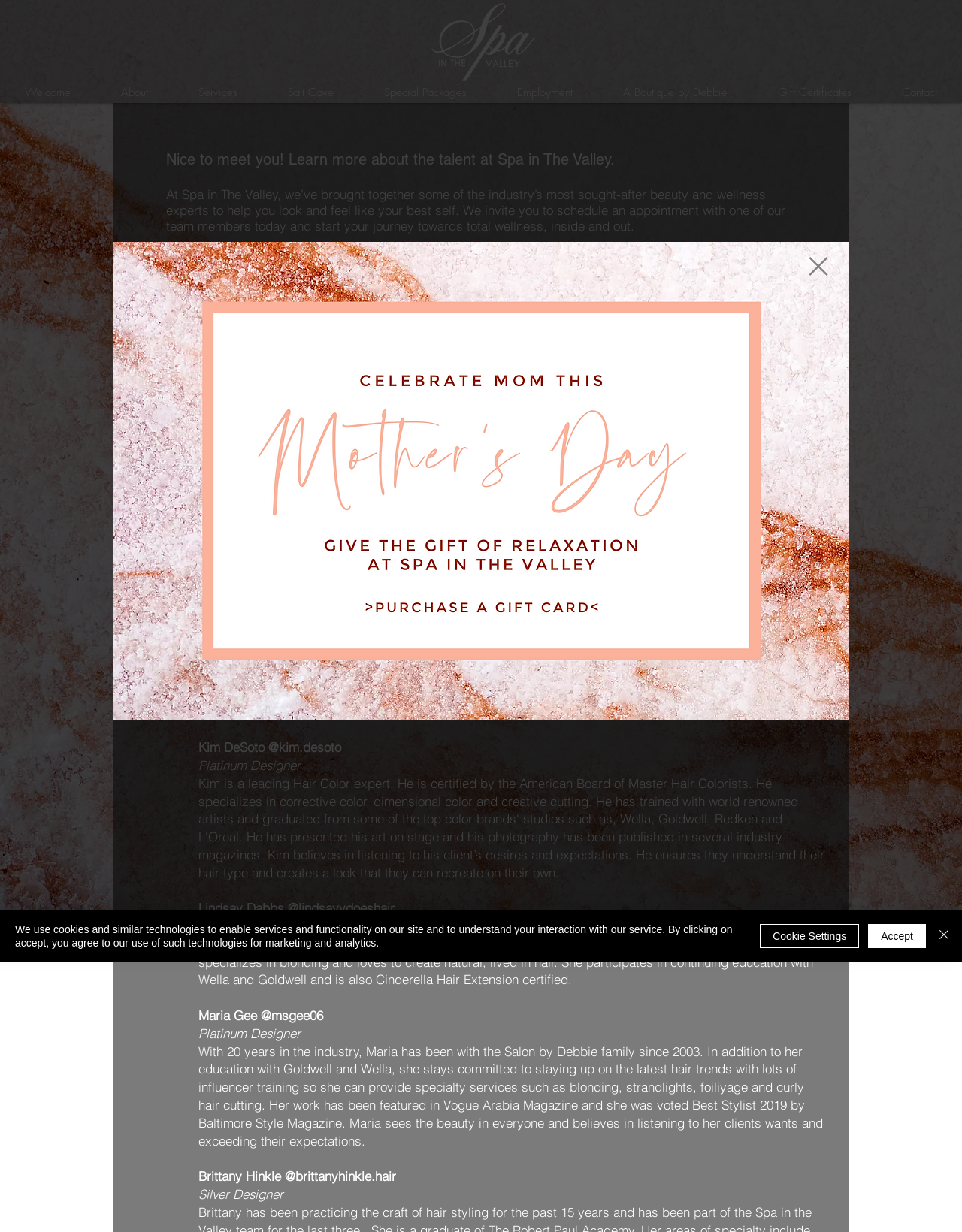Find the bounding box coordinates corresponding to the UI element with the description: "aria-label="Close"". The coordinates should be formatted as [left, top, right, bottom], with values as floats between 0 and 1.

[0.972, 0.749, 0.991, 0.771]